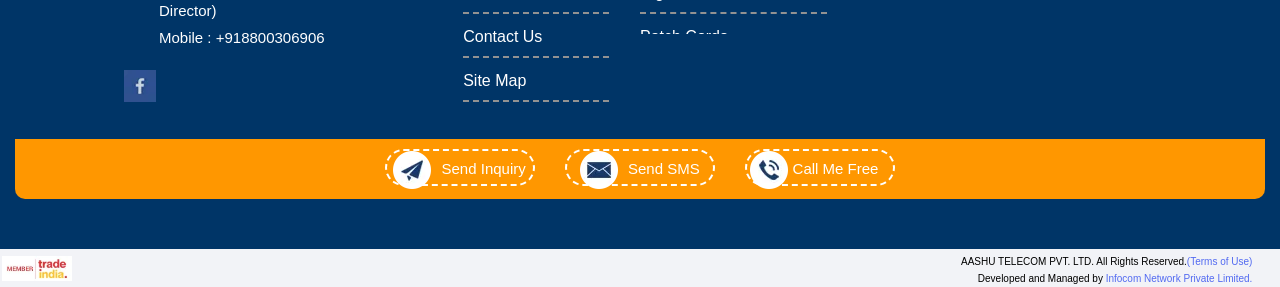Locate the bounding box of the UI element described in the following text: "Infocom Network Private Limited.".

[0.864, 0.951, 0.978, 0.99]